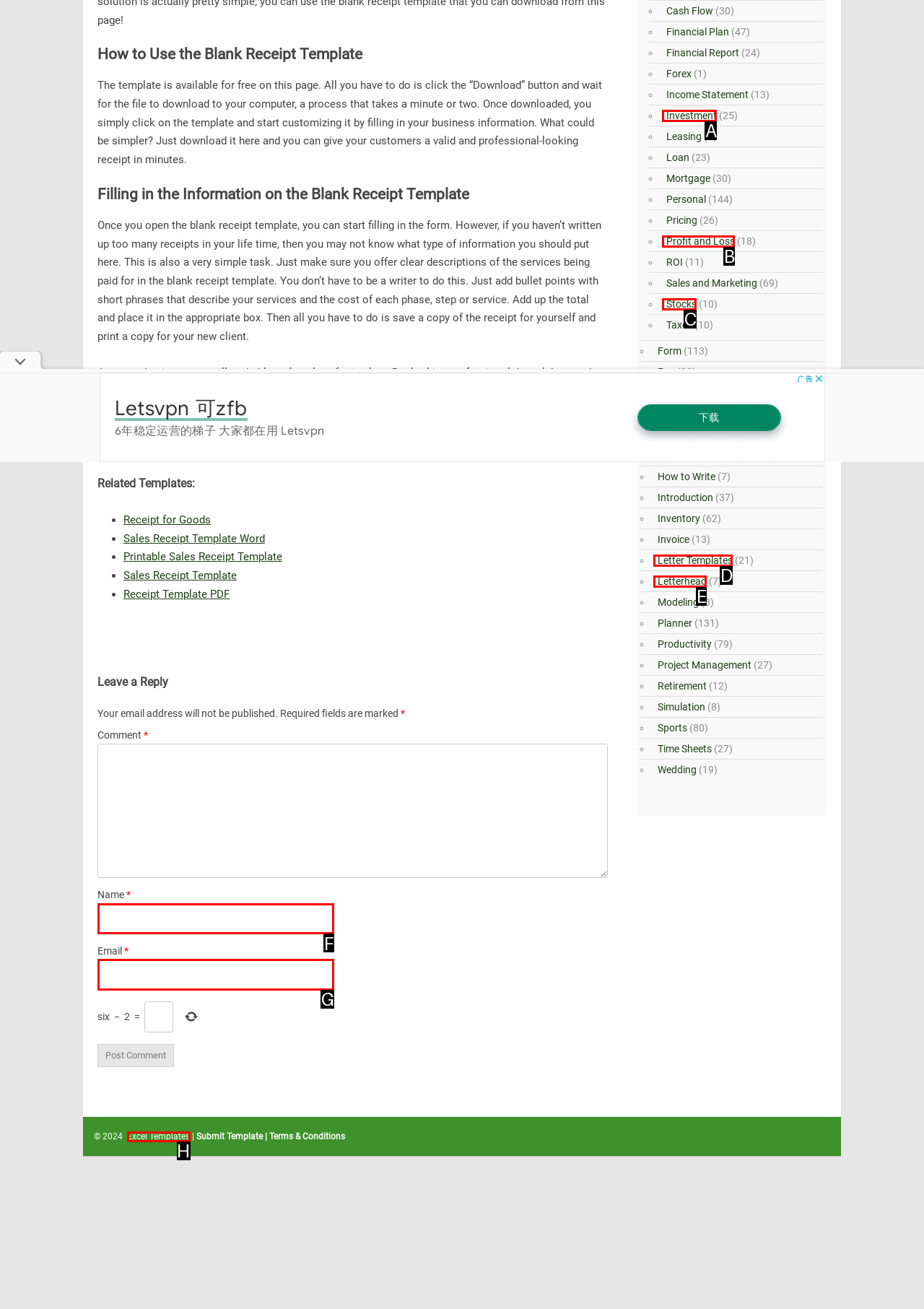Identify the UI element that corresponds to this description: parent_node: Email * aria-describedby="email-notes" name="email"
Respond with the letter of the correct option.

G